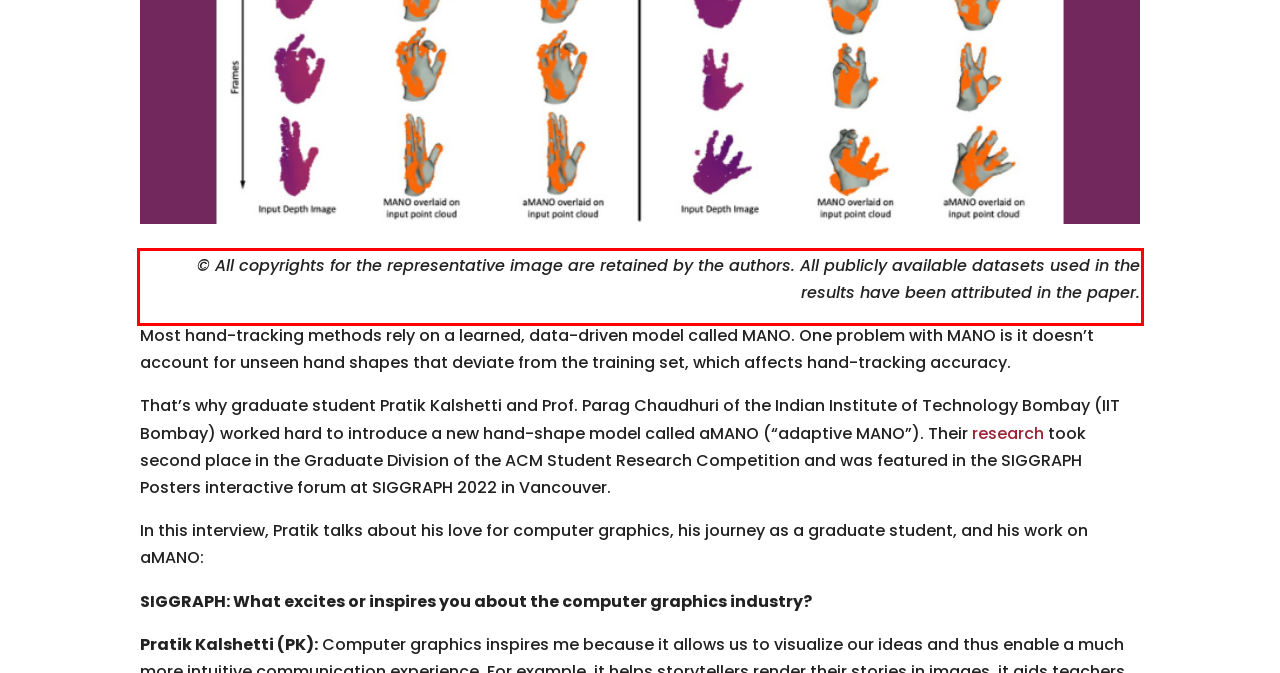From the given screenshot of a webpage, identify the red bounding box and extract the text content within it.

© All copyrights for the representative image are retained by the authors. All publicly available datasets used in the results have been attributed in the paper.